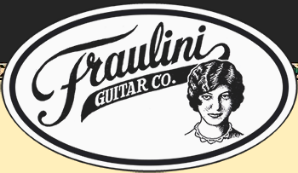Paint a vivid picture with your description of the image.

The image features the logo of Fraulini Guitar Co., a brand that likely specializes in handcrafted guitars. The logo is designed in a classic oval shape, prominently displaying the word "Fraulini" in elegant, flowing script at the center. Accompanying the text is a stylized illustration of a woman with curly hair, who adds a personal and vintage touch to the logo. The overall aesthetic reflects a blend of tradition and craftsmanship, characteristic of specialty guitar makers. This emblem serves not only as a brand marker but also connects to the rich heritage of guitar crafting.